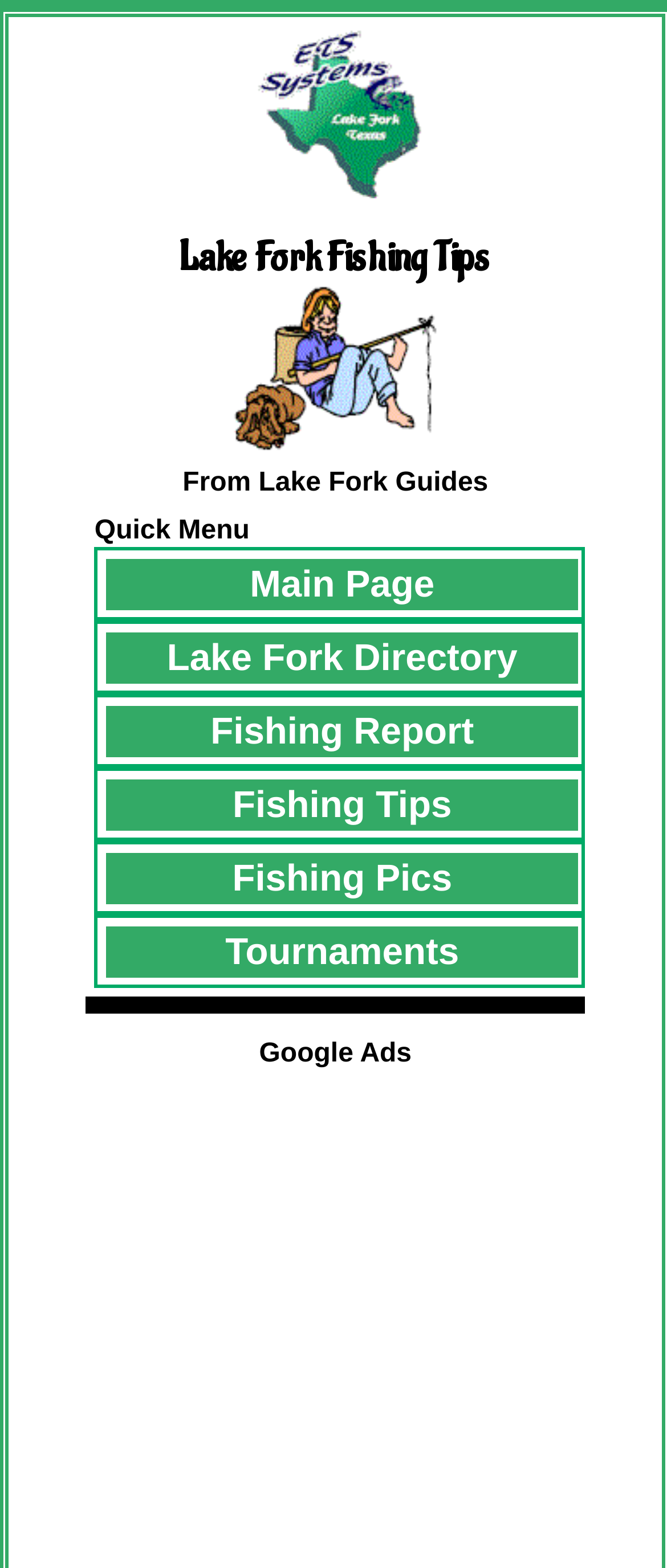Using the element description: "Fishing Report", determine the bounding box coordinates for the specified UI element. The coordinates should be four float numbers between 0 and 1, [left, top, right, bottom].

[0.155, 0.448, 0.872, 0.485]